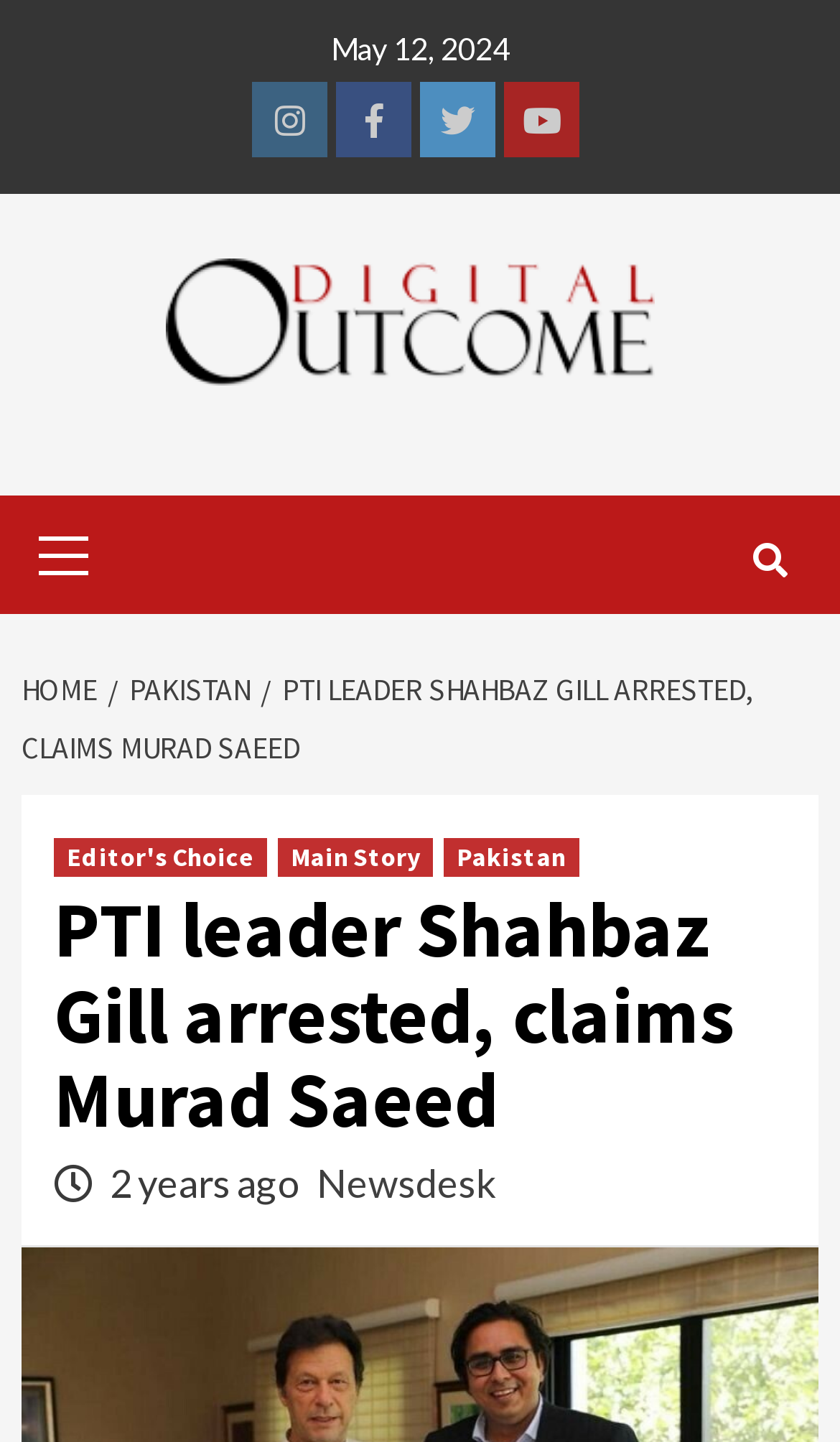Who is the author of the article?
Based on the image, provide your answer in one word or phrase.

Newsdesk